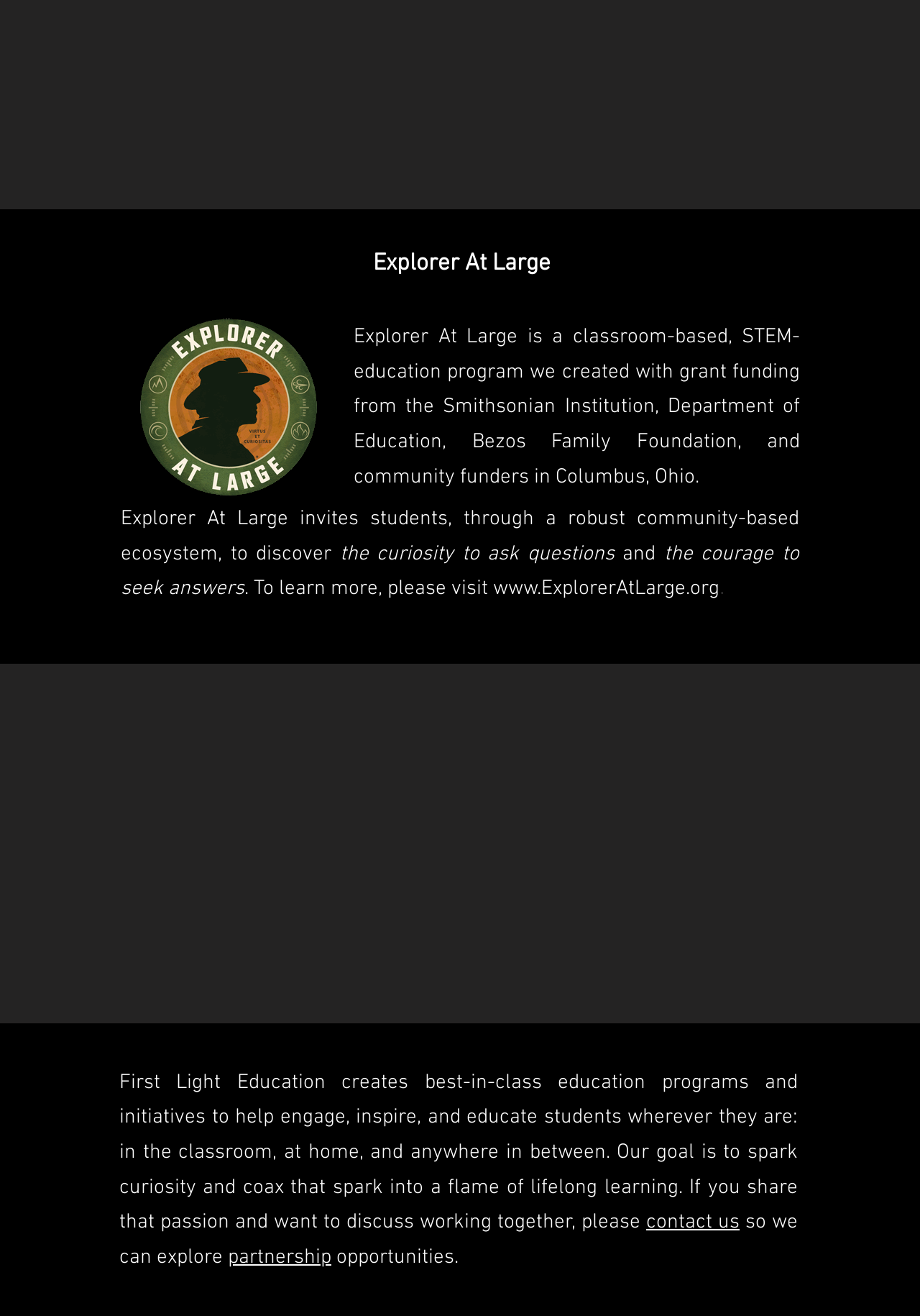For the given element description contact us, determine the bounding box coordinates of the UI element. The coordinates should follow the format (top-left x, top-left y, bottom-right x, bottom-right y) and be within the range of 0 to 1.

[0.702, 0.919, 0.804, 0.938]